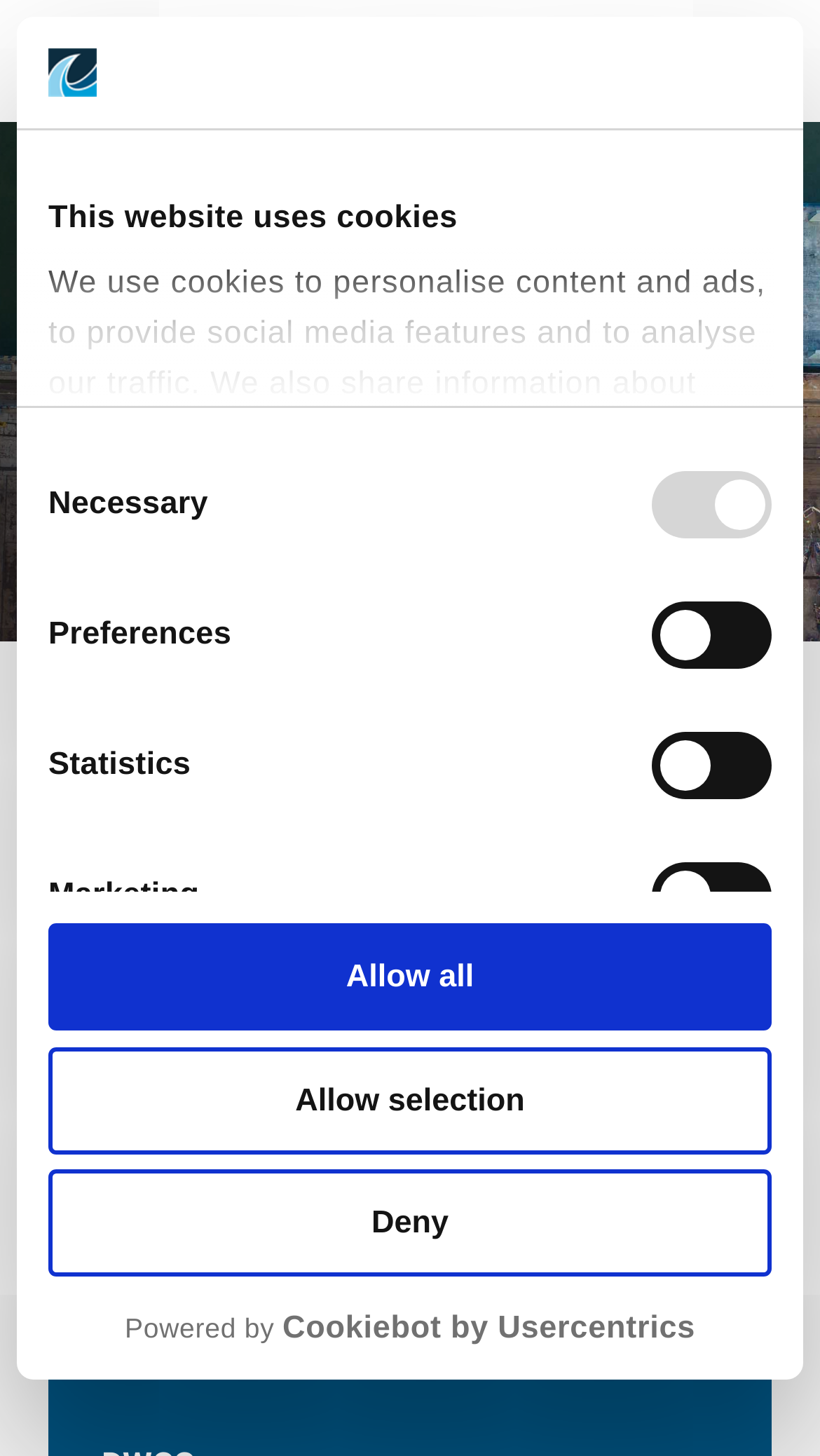How many buttons are there in the consent dialog? From the image, respond with a single word or brief phrase.

3